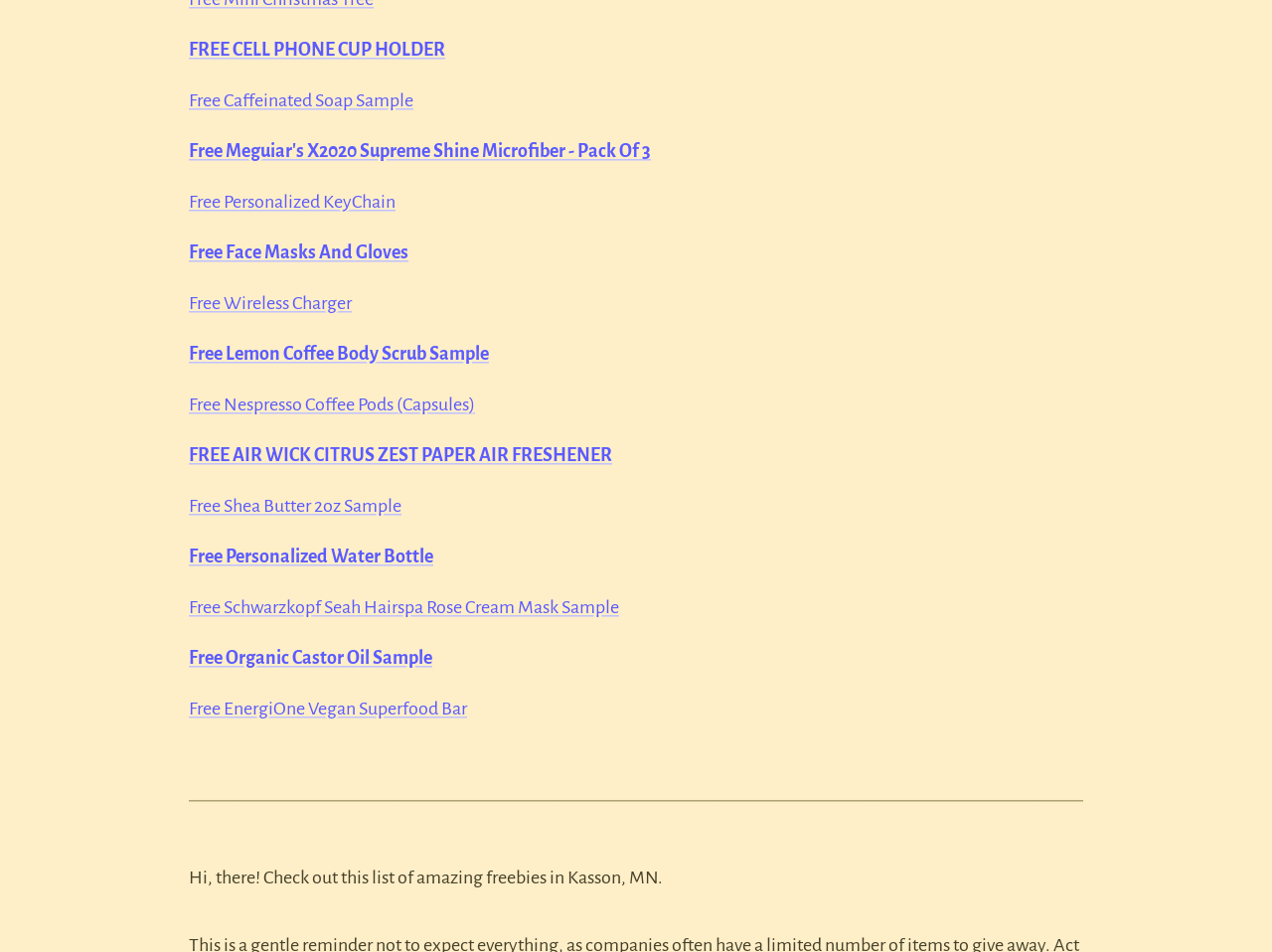Locate the bounding box of the UI element with the following description: "Free Wireless Charger".

[0.148, 0.308, 0.277, 0.329]